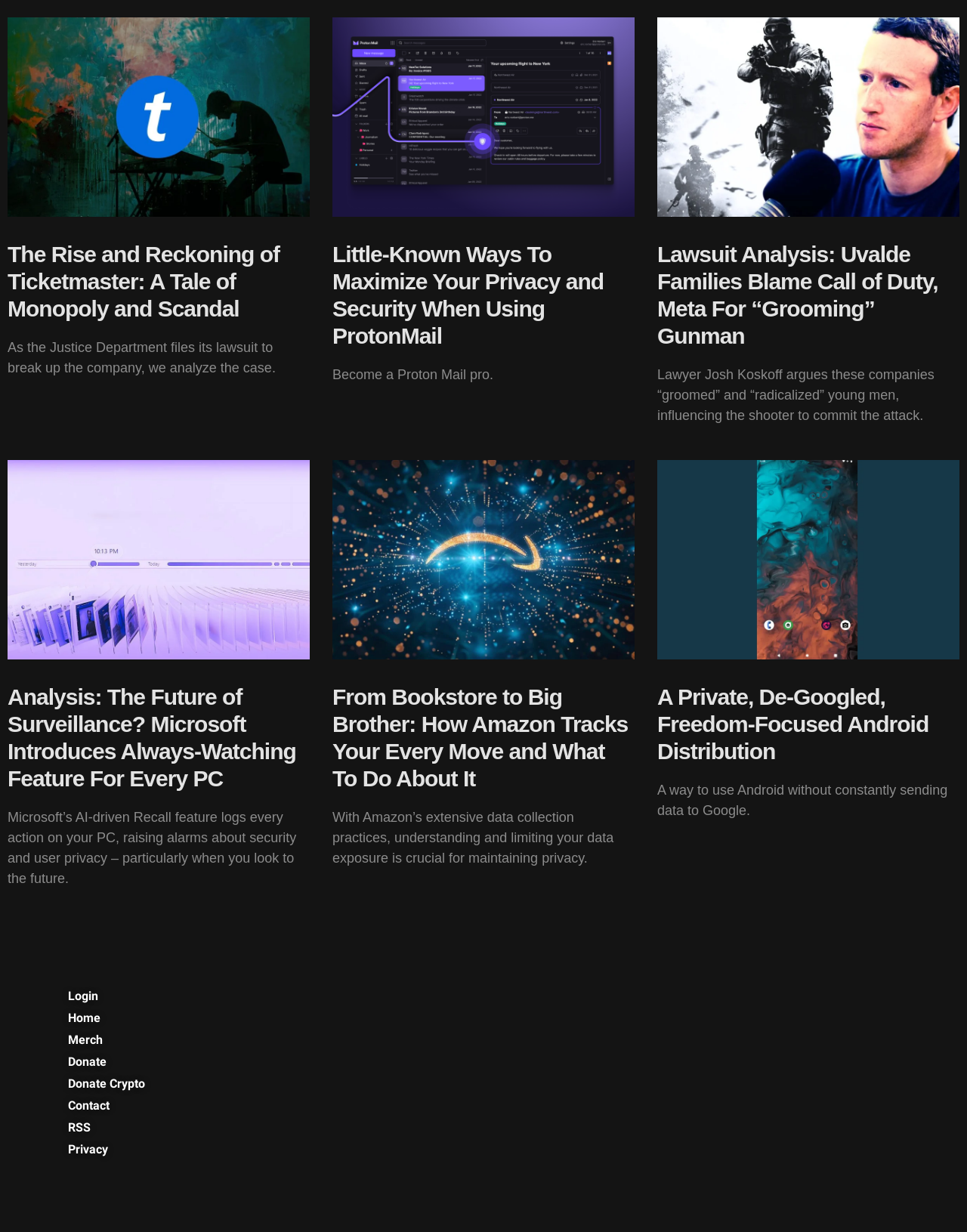What is the purpose of the 'Donate Crypto' link?
Based on the screenshot, provide your answer in one word or phrase.

To donate cryptocurrency